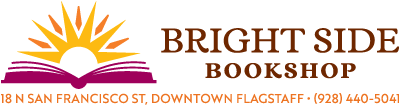What does the stylized sun in the logo symbolize?
Respond to the question with a well-detailed and thorough answer.

The question asks about the symbolism of the stylized sun in the logo. Upon analyzing the logo, I notice that the sun is rising over an open book, which suggests that the sun represents knowledge and enlightenment, reflecting the bookstore's mission to promote literature and foster a love of reading.